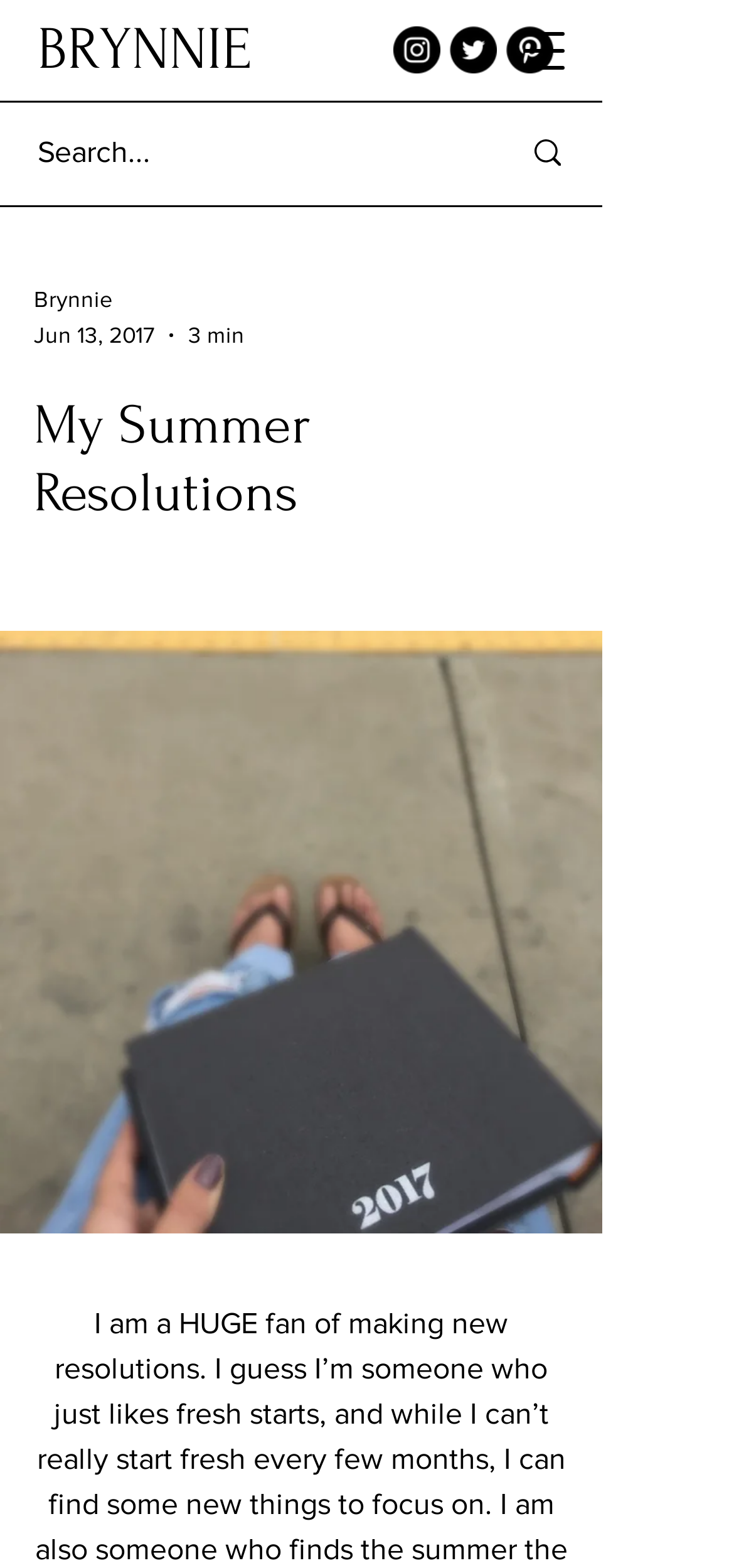What is the purpose of the button at the top right?
Could you answer the question with a detailed and thorough explanation?

The button at the top right has a popup dialog, which suggests that it is used to open a navigation menu, allowing users to access other parts of the website.